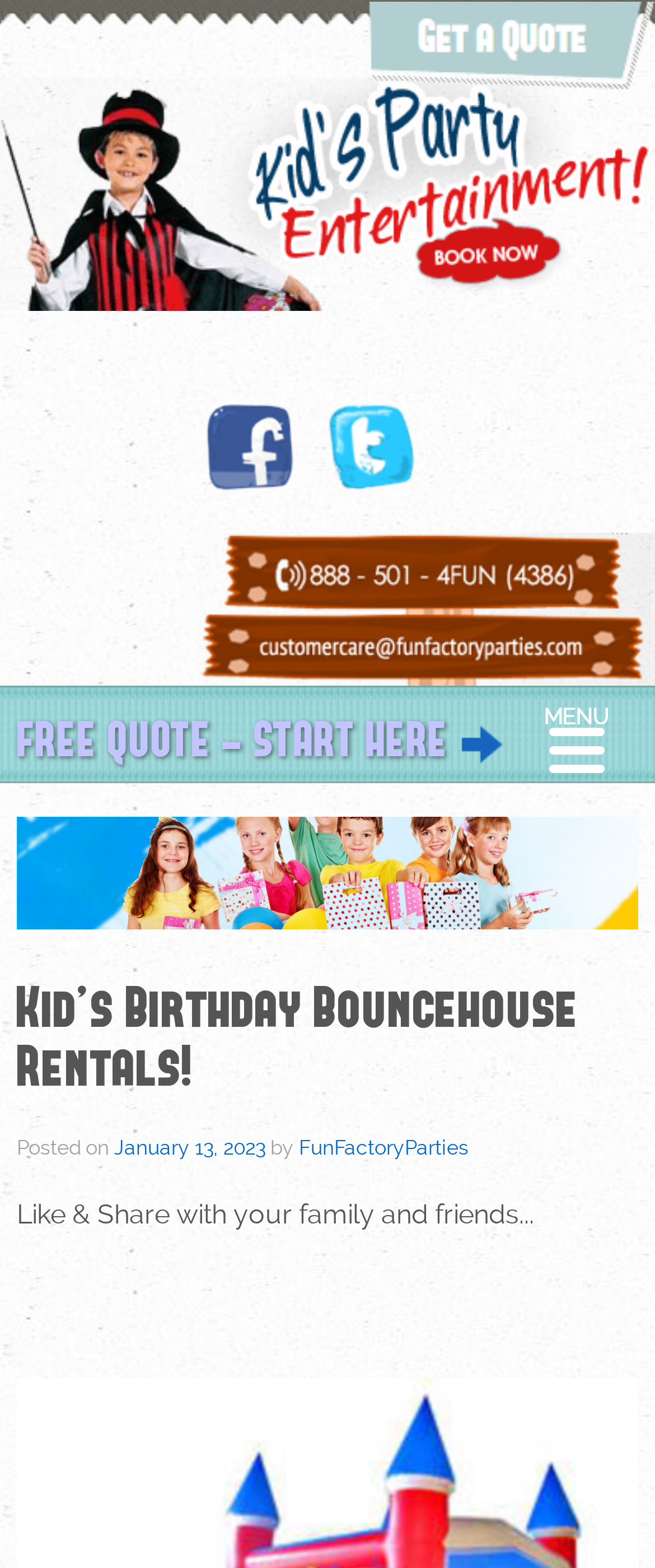What is the purpose of the 'FREE QUOTE - START HERE' button?
Using the screenshot, give a one-word or short phrase answer.

To get a quote